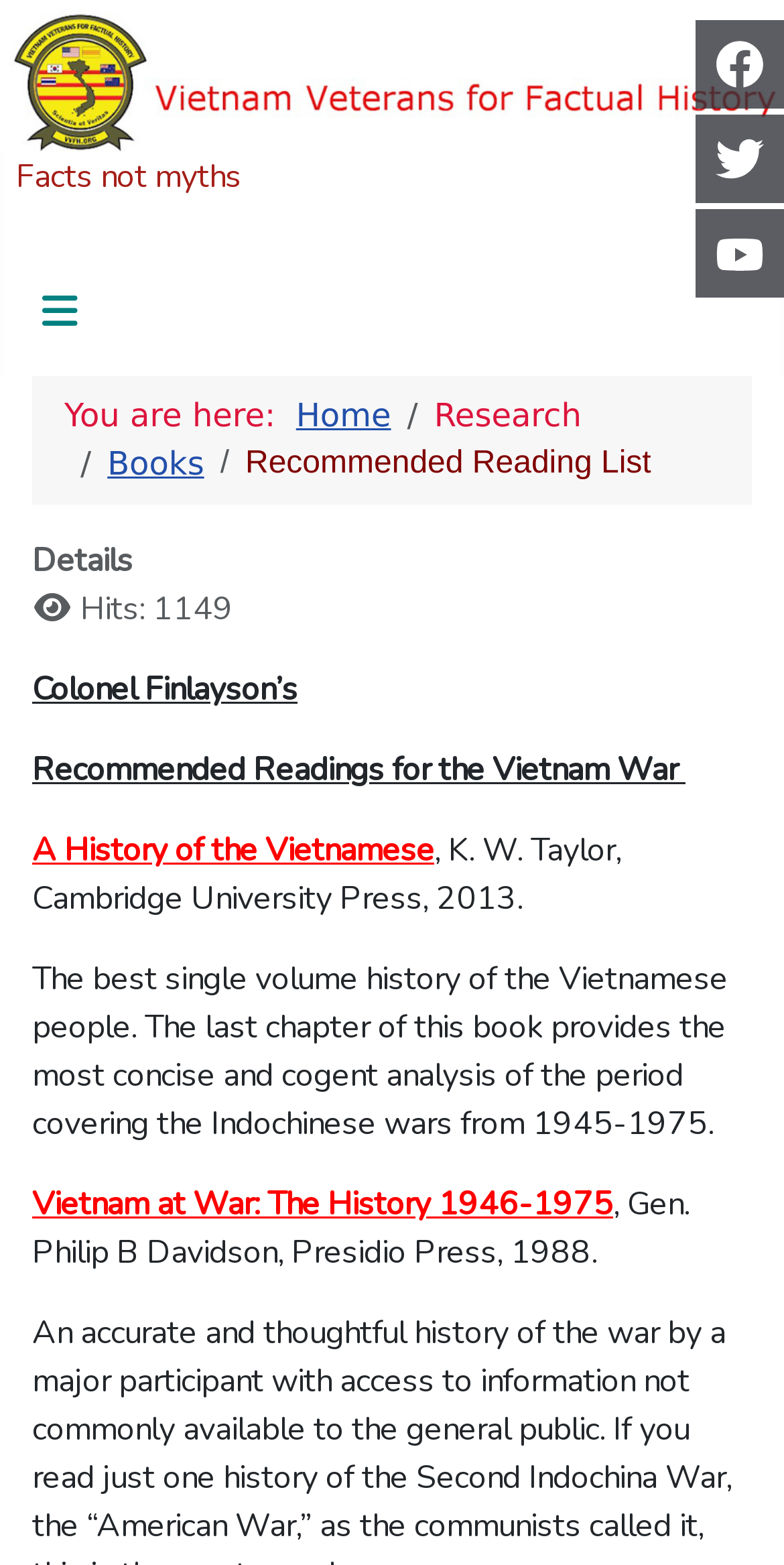What is the title of the first book listed?
Please answer the question with a single word or phrase, referencing the image.

A History of the Vietnamese